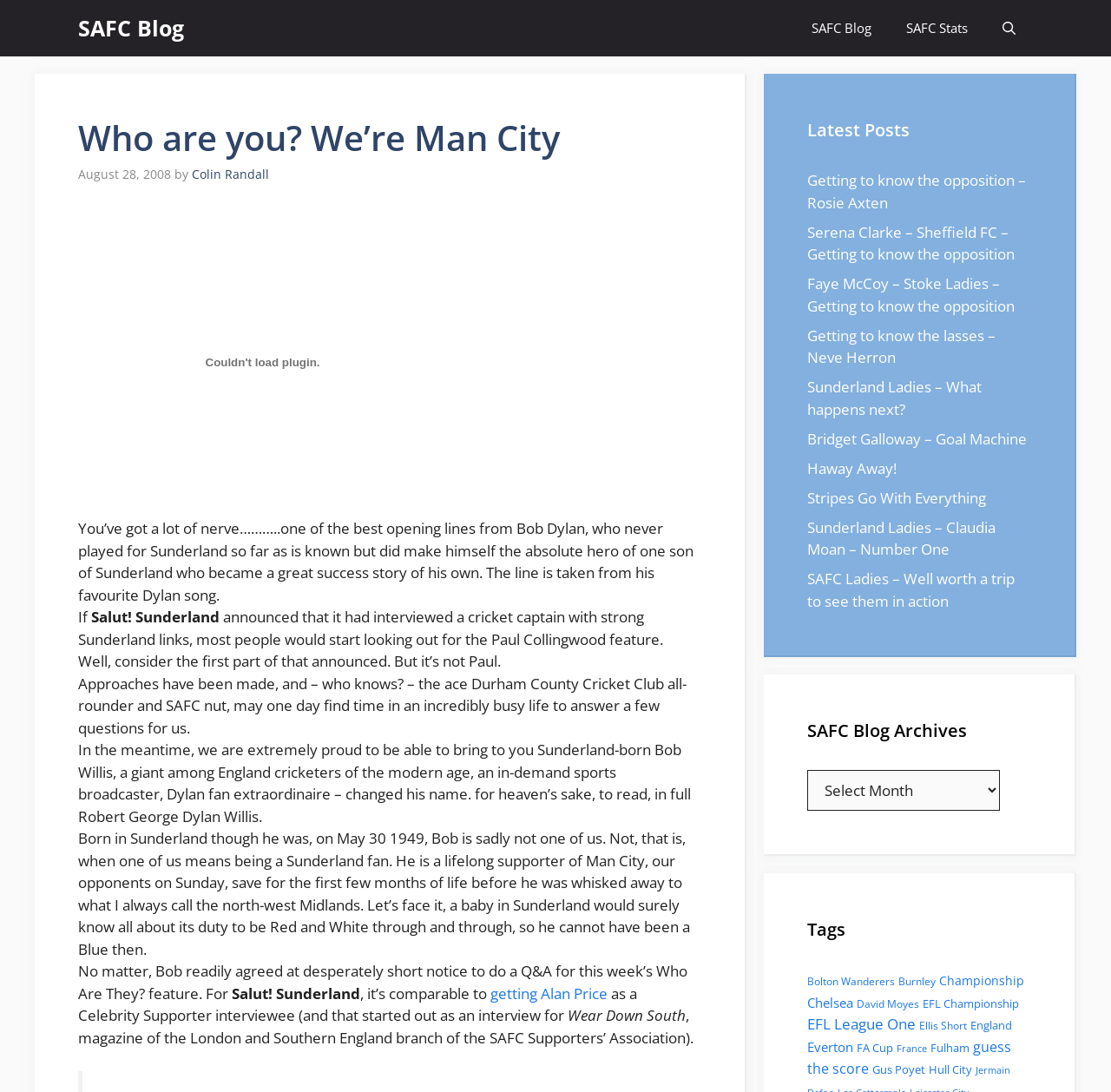Generate a thorough explanation of the webpage's elements.

This webpage is a blog post from SAFC Blog, with a title "Who are you? We're Man City" and a subtitle "So here - once we get the small matter of eight for 43 against the Aussies at Headingley in 1982 out of the way - are Bob's answers; we cheated". 

At the top of the page, there is a navigation bar with links to "SAFC Blog", "SAFC Stats", and "Open Search Bar". Below the navigation bar, there is a header section with the title of the blog post and the date "August 28, 2008". 

The main content of the page is a long article about Bob Willis, a former England cricketer and sports broadcaster, who is a lifelong supporter of Manchester City. The article is divided into several paragraphs, with the first few paragraphs introducing Bob Willis and his connection to Sunderland. The rest of the article is a Q&A session with Bob Willis, where he answers questions about his life and career.

To the right of the main content, there are two columns of links. The top column is labeled "Latest Posts" and contains links to several recent blog posts, including "Getting to know the opposition – Rosie Axten" and "Sunderland Ladies – What happens next?". The bottom column is labeled "SAFC Blog Archives" and contains links to archived blog posts, organized by month and year. There is also a dropdown menu labeled "Tags" that contains links to blog posts organized by topic.

At the very bottom of the page, there are several links to other sections of the blog, including "Bolton Wanderers", "Burnley", and "Championship", which suggest that the blog is focused on football (or soccer) and the Sunderland team in particular.